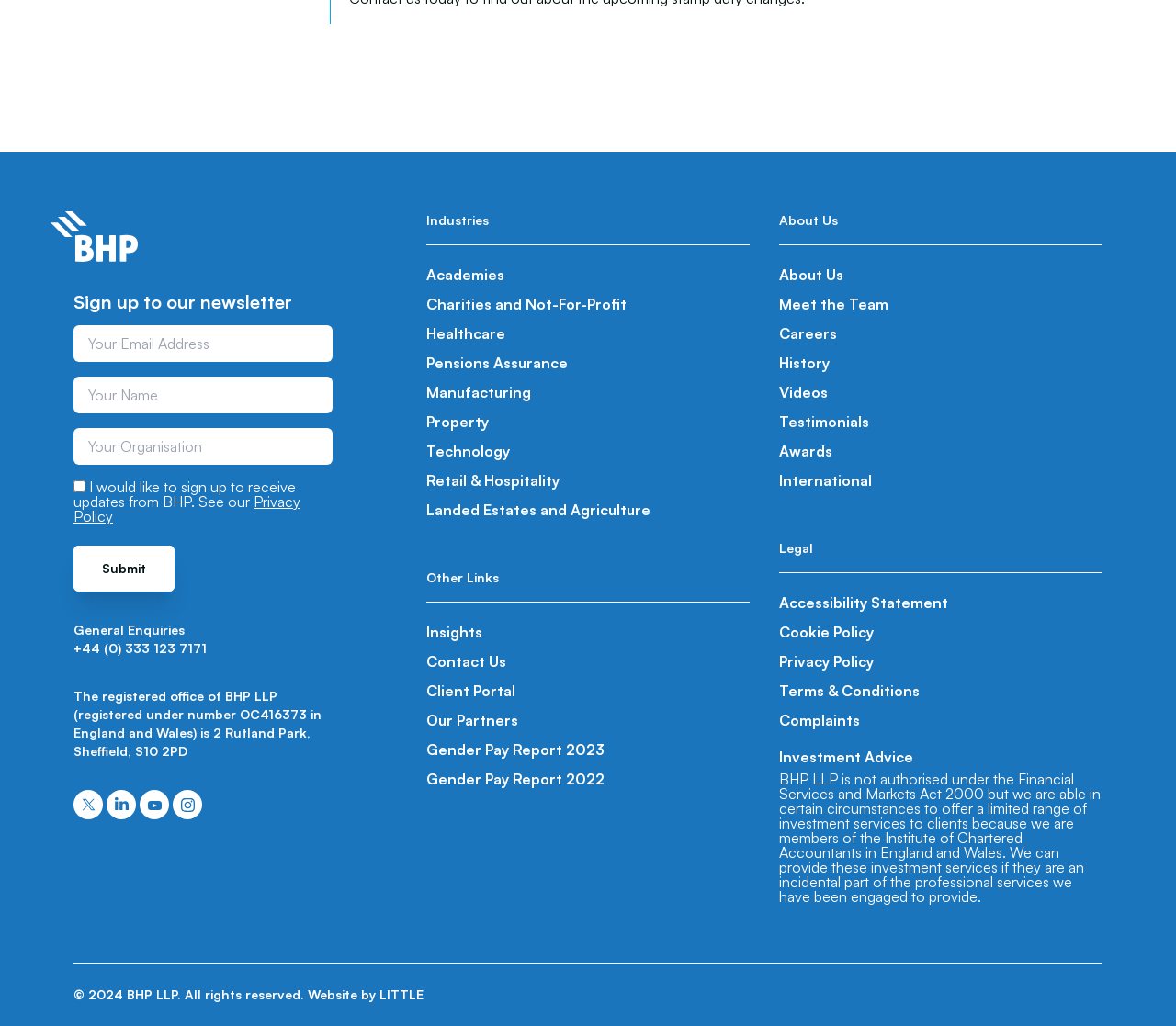What is the company name?
Look at the screenshot and respond with a single word or phrase.

BHP LLP